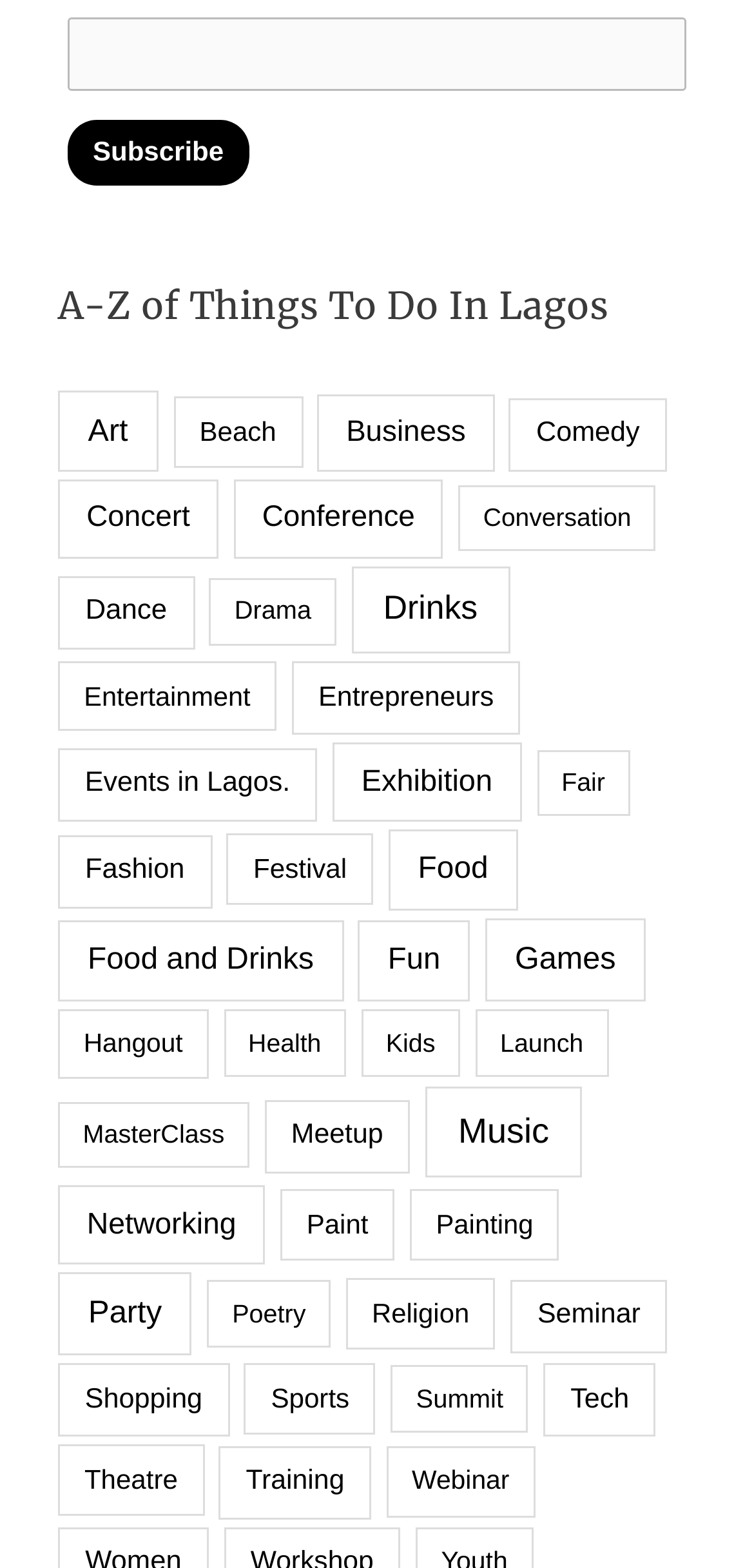What is the title of the webpage?
Look at the image and respond to the question as thoroughly as possible.

The title of the webpage is obtained by looking at the heading element with the text 'A-Z of Things To Do In Lagos' which is located at the top of the webpage.